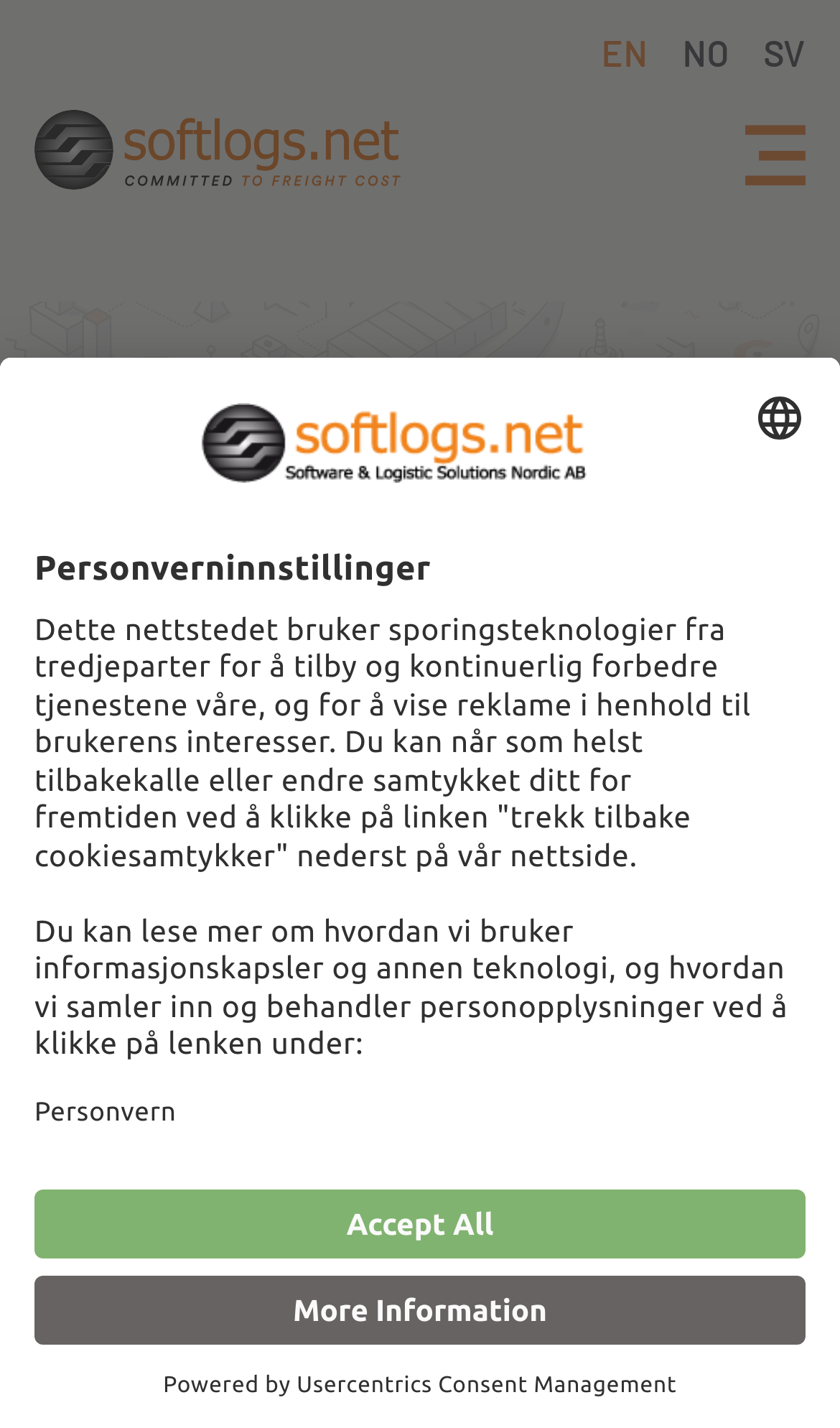Please locate the bounding box coordinates of the region I need to click to follow this instruction: "Open navigation".

[0.887, 0.088, 0.959, 0.13]